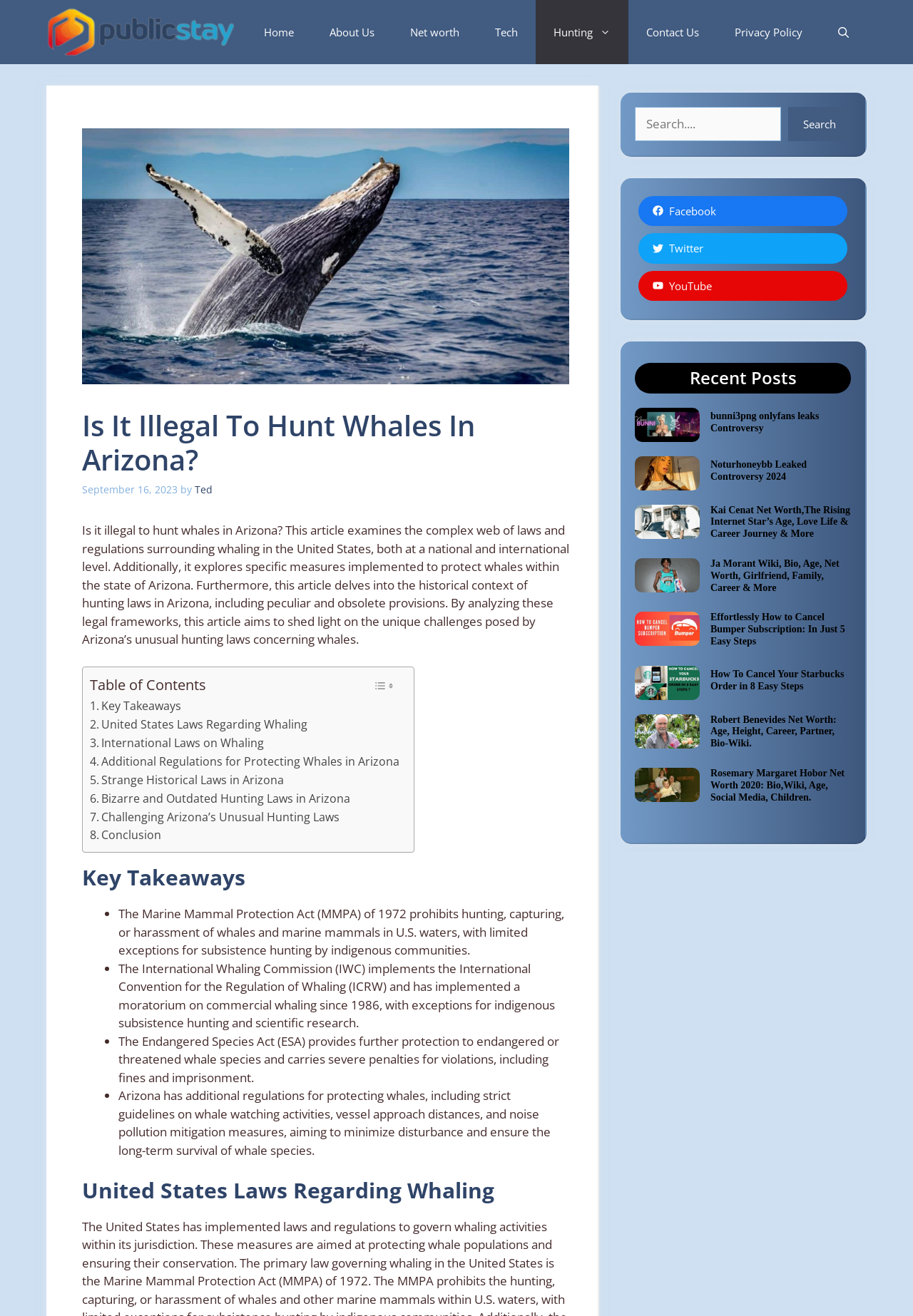Please give a succinct answer using a single word or phrase:
What is the date of the article?

September 16, 2023